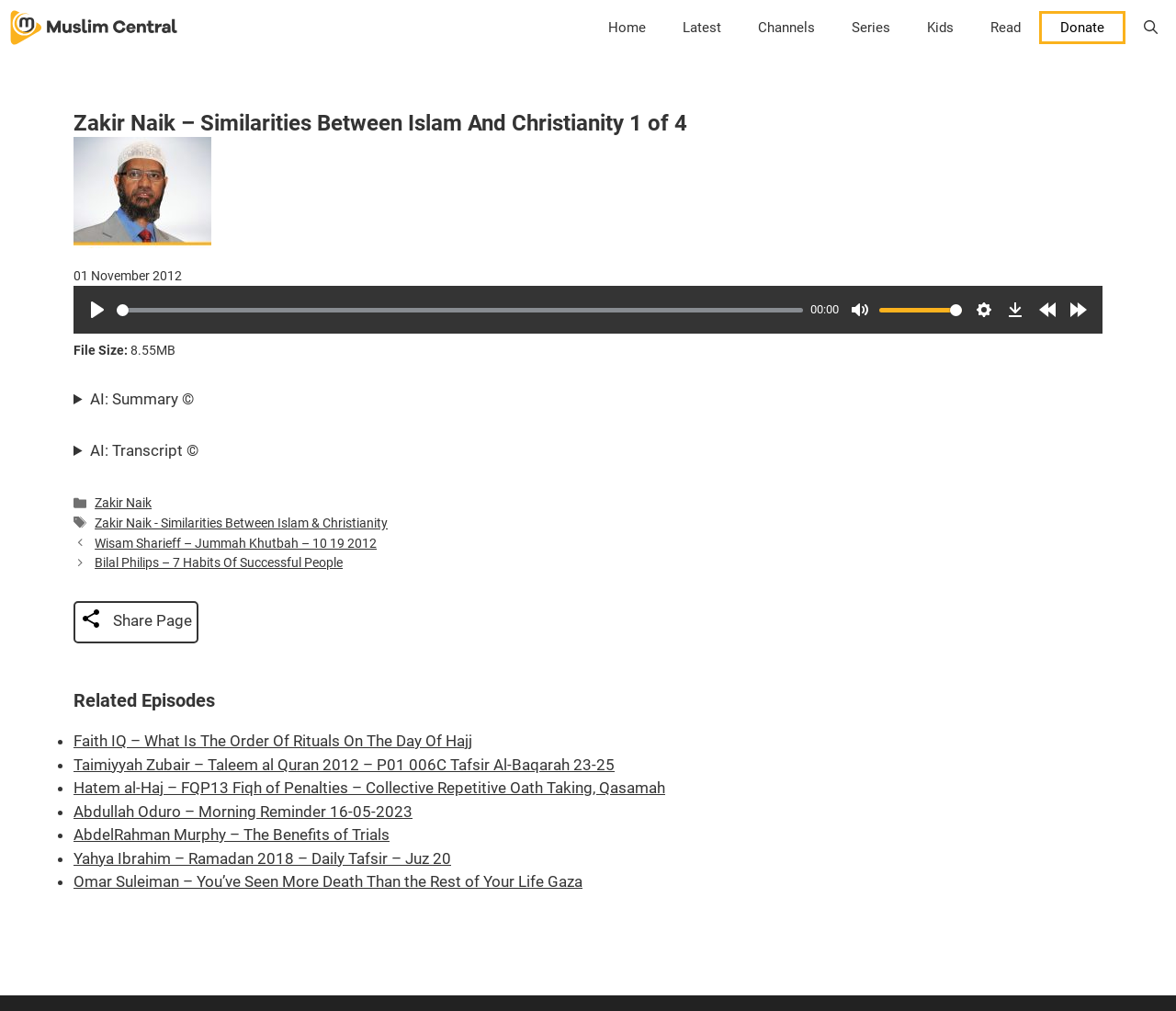Please provide a one-word or phrase answer to the question: 
What is the file size of the audio lecture?

8.55MB